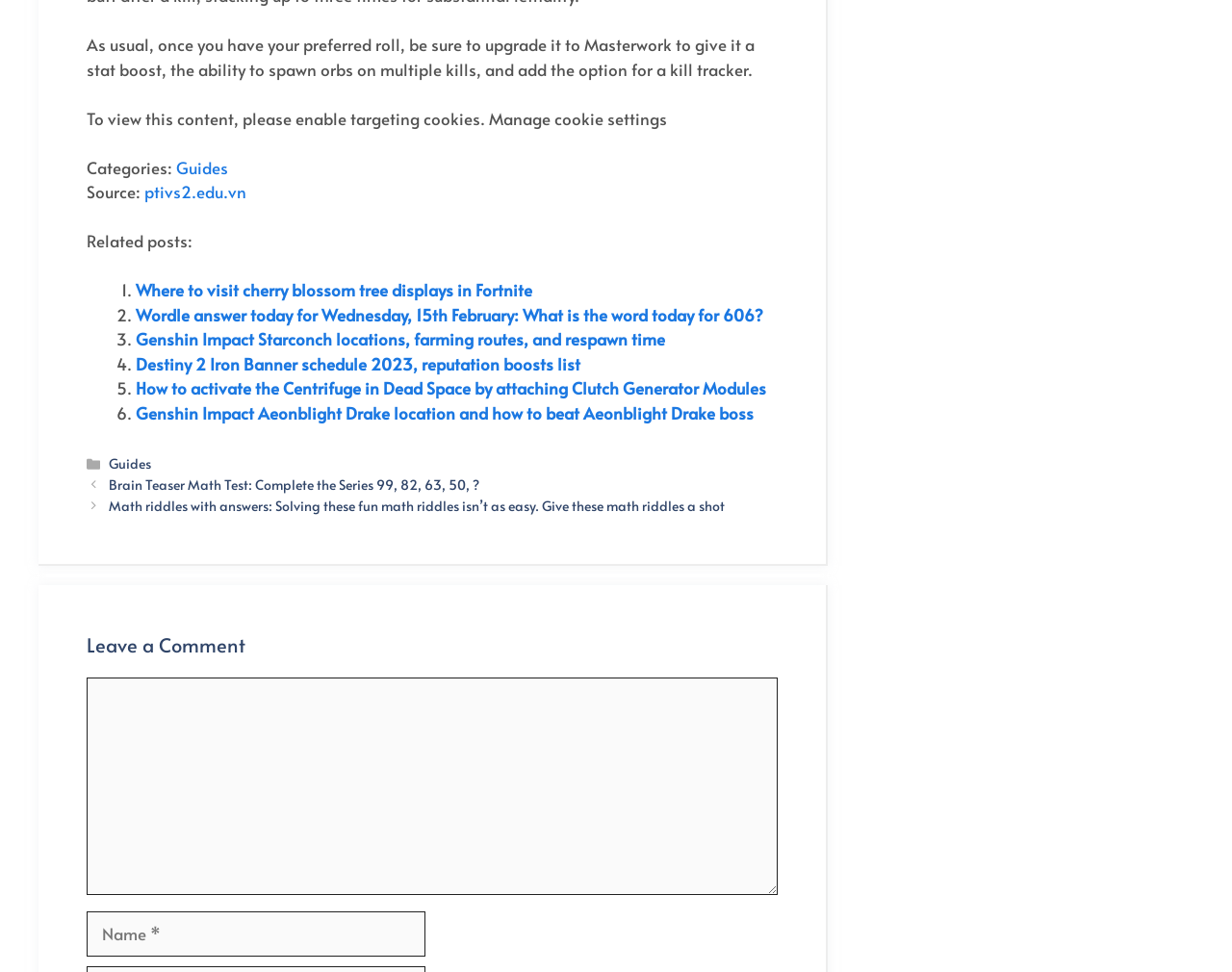Identify the bounding box coordinates for the region to click in order to carry out this instruction: "Search for a keyword". Provide the coordinates using four float numbers between 0 and 1, formatted as [left, top, right, bottom].

None